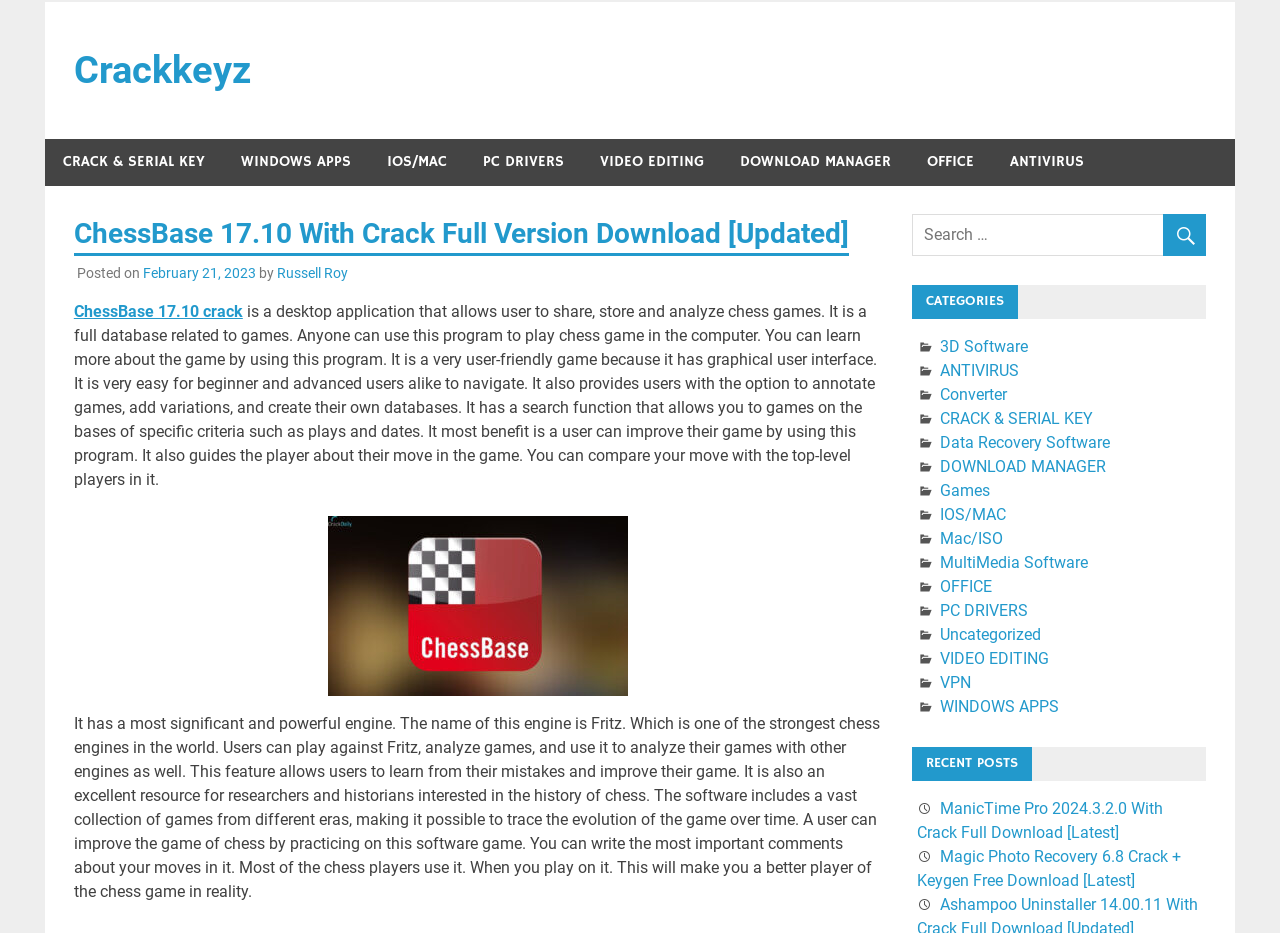Find the bounding box coordinates of the area that needs to be clicked in order to achieve the following instruction: "Click on the 'VIDEO EDITING' link". The coordinates should be specified as four float numbers between 0 and 1, i.e., [left, top, right, bottom].

[0.455, 0.149, 0.564, 0.199]